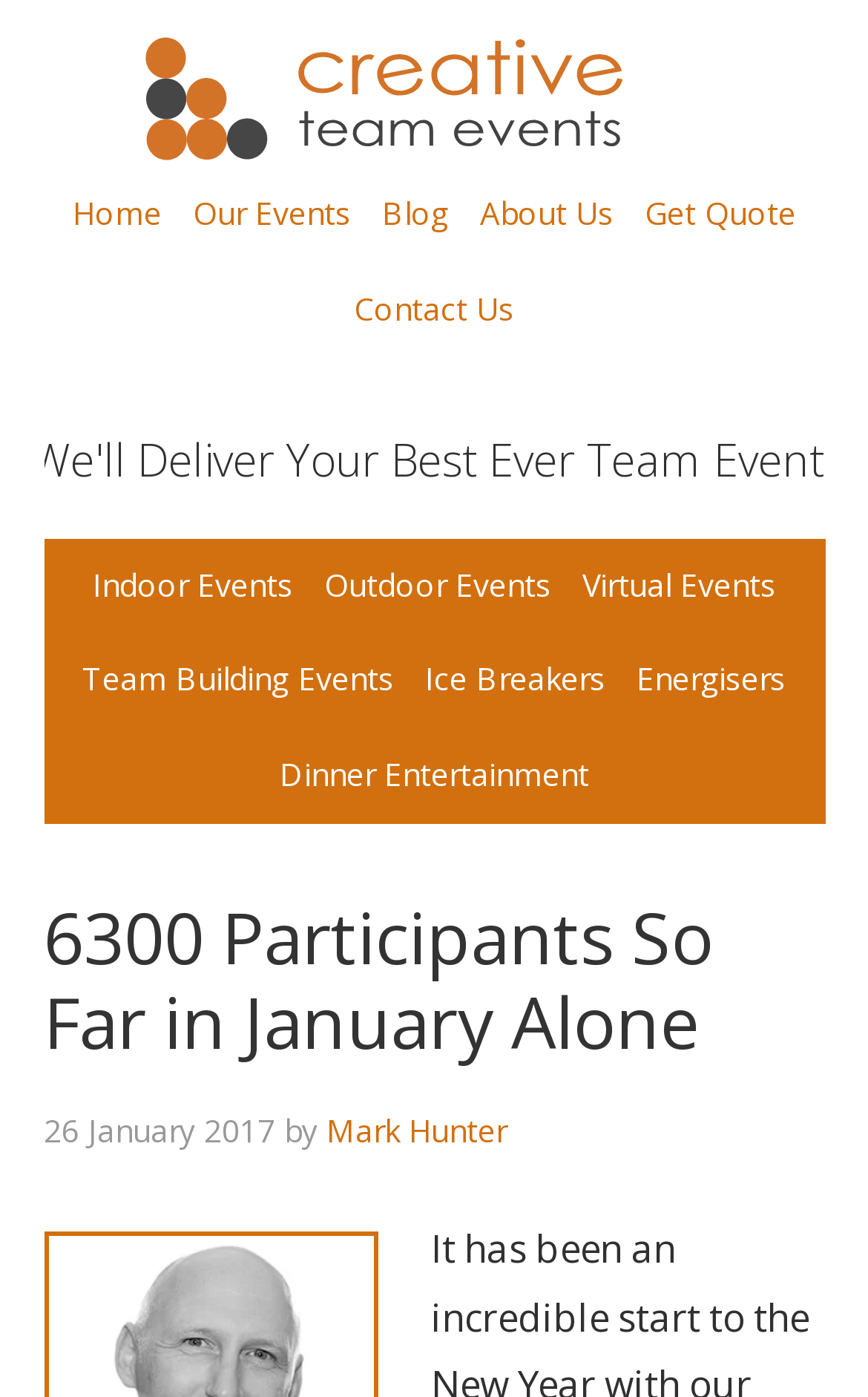Summarize the contents and layout of the webpage in detail.

The webpage appears to be a blog or news article page, with a focus on team building events. At the top, there is a prominent header that reads "6300 Participants So Far in January Alone", which suggests that the article is about a significant achievement in the team building event industry.

Below the header, there is a navigation menu with several links, including "Creative Team Events", "Home", "Our Events", "Blog", "About Us", "Get Quote", and "Contact Us". These links are positioned horizontally across the top of the page, with "Creative Team Events" on the left and "Contact Us" on the right.

Further down the page, there is a secondary navigation menu with links to more specific types of events, such as "Indoor Events", "Outdoor Events", "Virtual Events", "Team Building Events", "Ice Breakers", "Energisers", and "Dinner Entertainment". These links are also positioned horizontally, but below the main navigation menu.

The main content of the page appears to be a blog post or article, with a timestamp of "26 January 2017" and an author credited as "Mark Hunter". The article's content is not explicitly described in the accessibility tree, but it likely discusses the achievement mentioned in the header.

There are no images mentioned in the accessibility tree, but it's possible that they may be present in the article content. Overall, the webpage appears to be a informative and organized page about team building events, with a clear hierarchy of navigation and content.